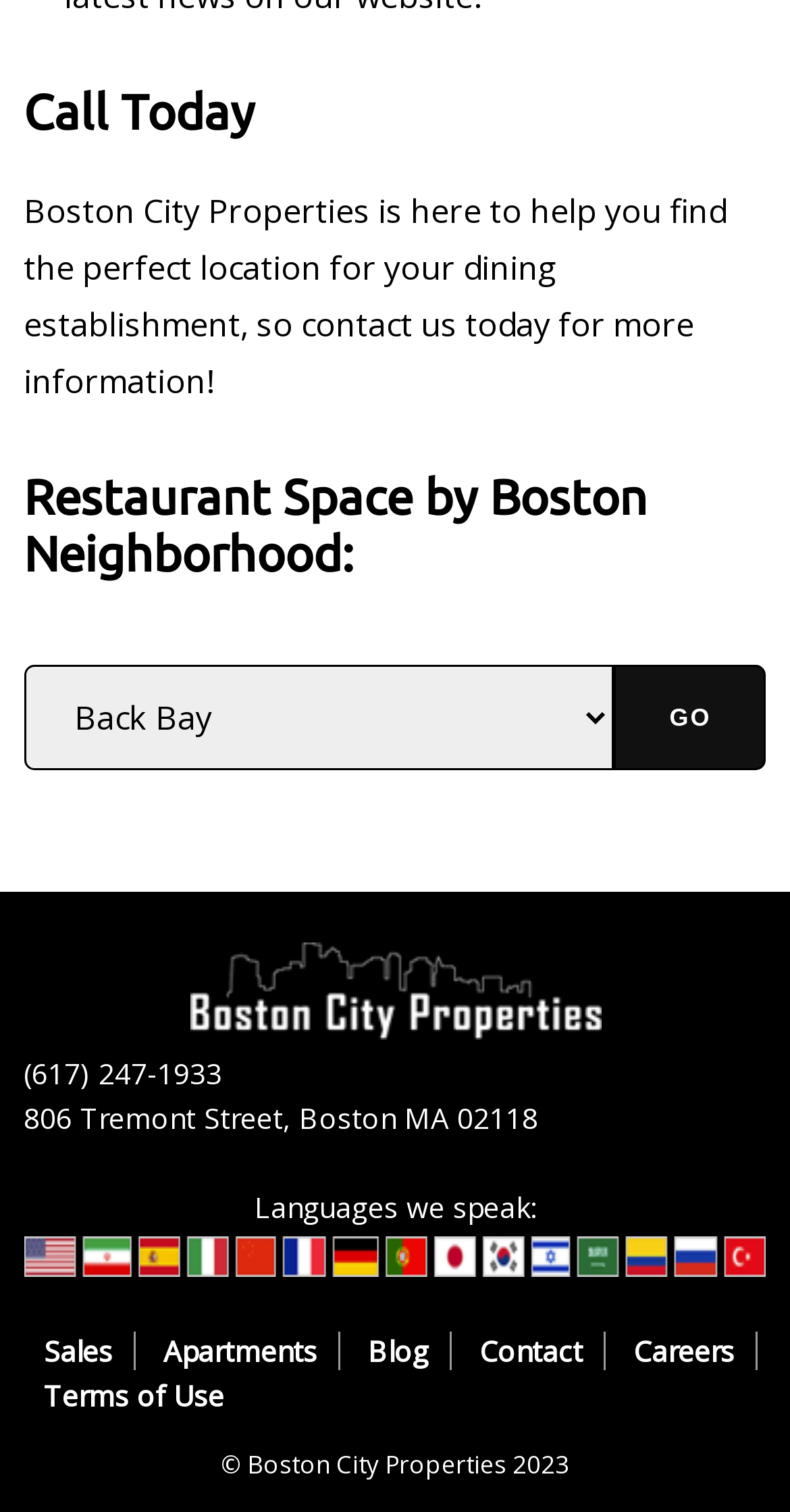What is the year of copyright?
Refer to the image and provide a detailed answer to the question.

The year of copyright can be found in the static text '© Boston City Properties 2023' which is located at the very bottom of the webpage.